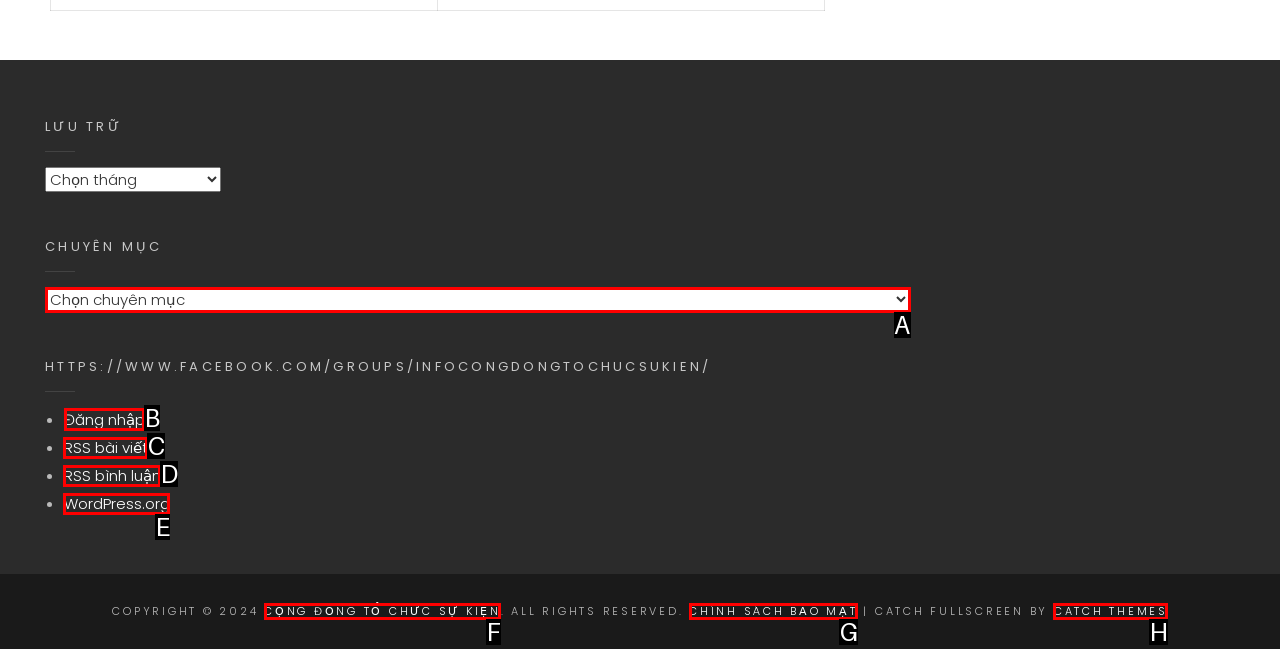Please indicate which HTML element to click in order to fulfill the following task: Login to Facebook Respond with the letter of the chosen option.

B